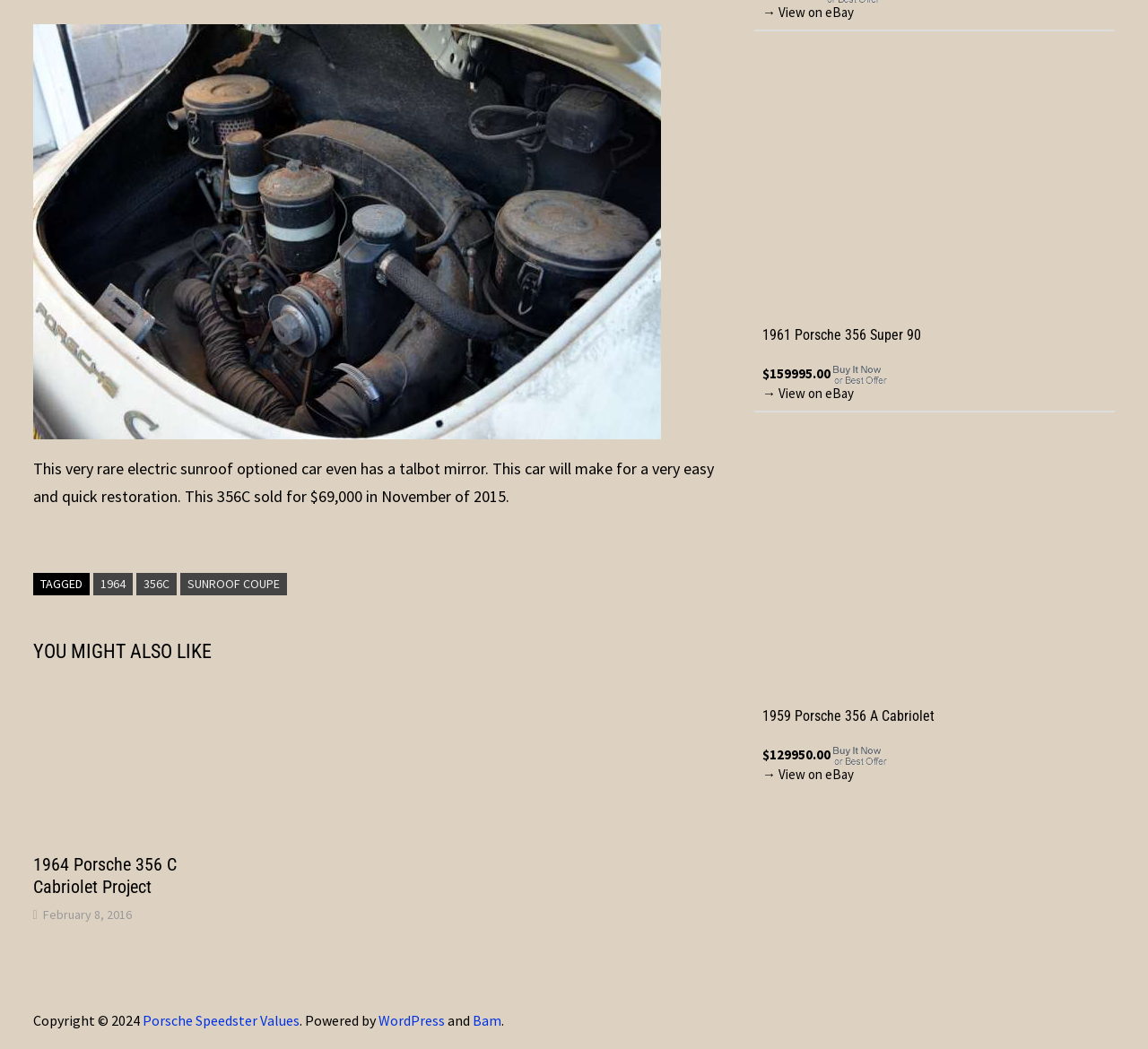Identify the bounding box coordinates of the area that should be clicked in order to complete the given instruction: "Go to eBay listing". The bounding box coordinates should be four float numbers between 0 and 1, i.e., [left, top, right, bottom].

[0.664, 0.004, 0.744, 0.02]